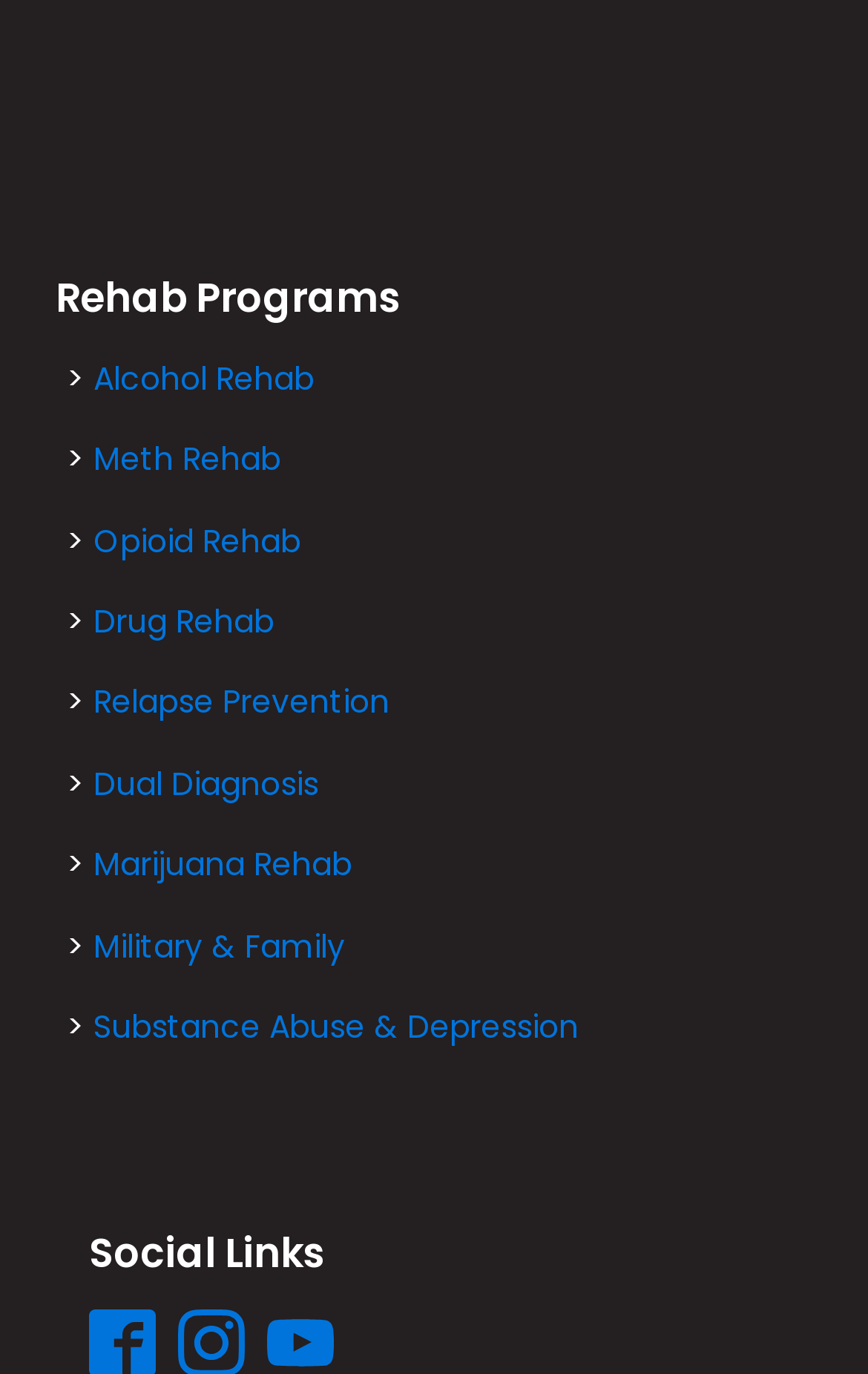Please identify the bounding box coordinates of the region to click in order to complete the task: "Click on Alcohol Rehab". The coordinates must be four float numbers between 0 and 1, specified as [left, top, right, bottom].

[0.108, 0.259, 0.362, 0.291]